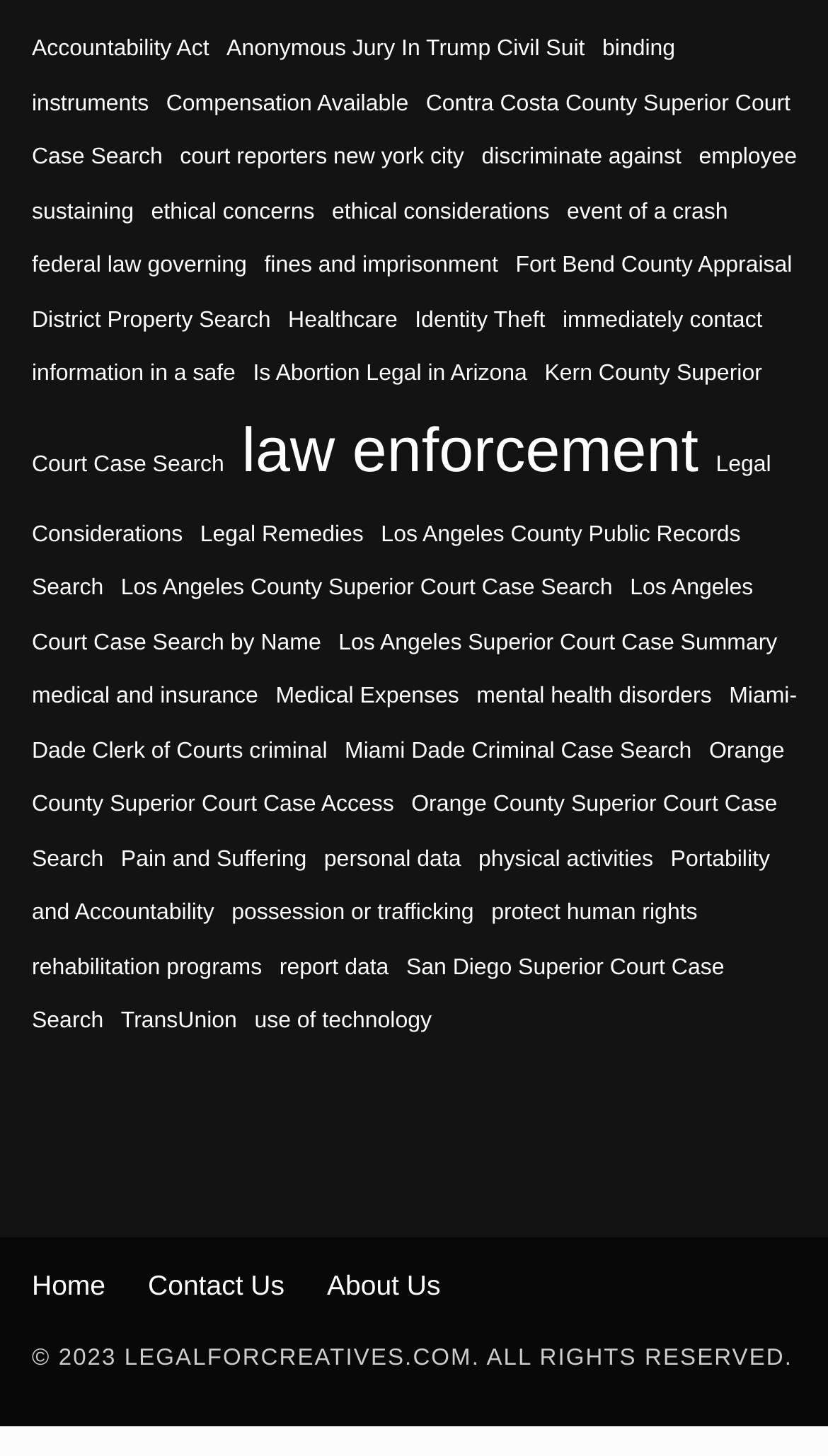How many links are on this webpage?
Based on the image, give a concise answer in the form of a single word or short phrase.

43